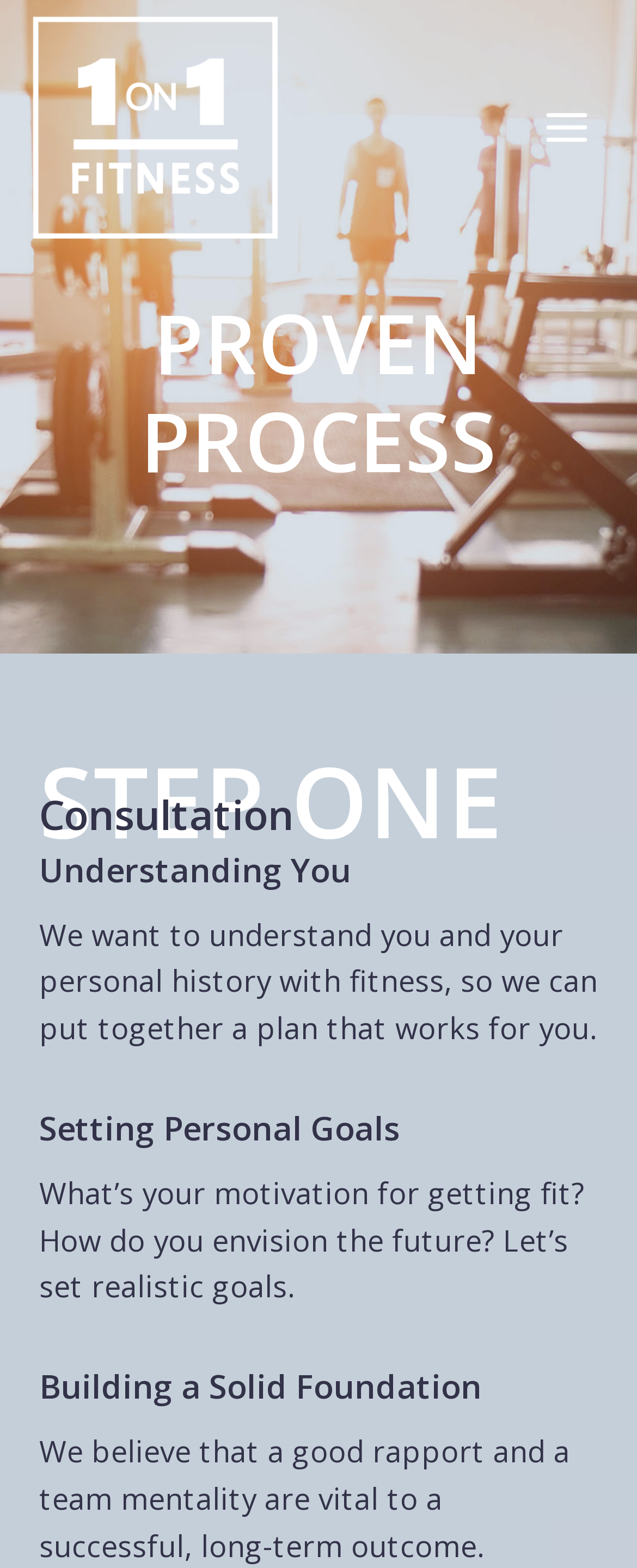Respond to the question with just a single word or phrase: 
What is the importance of a good rapport in fitness?

Vital to a successful outcome